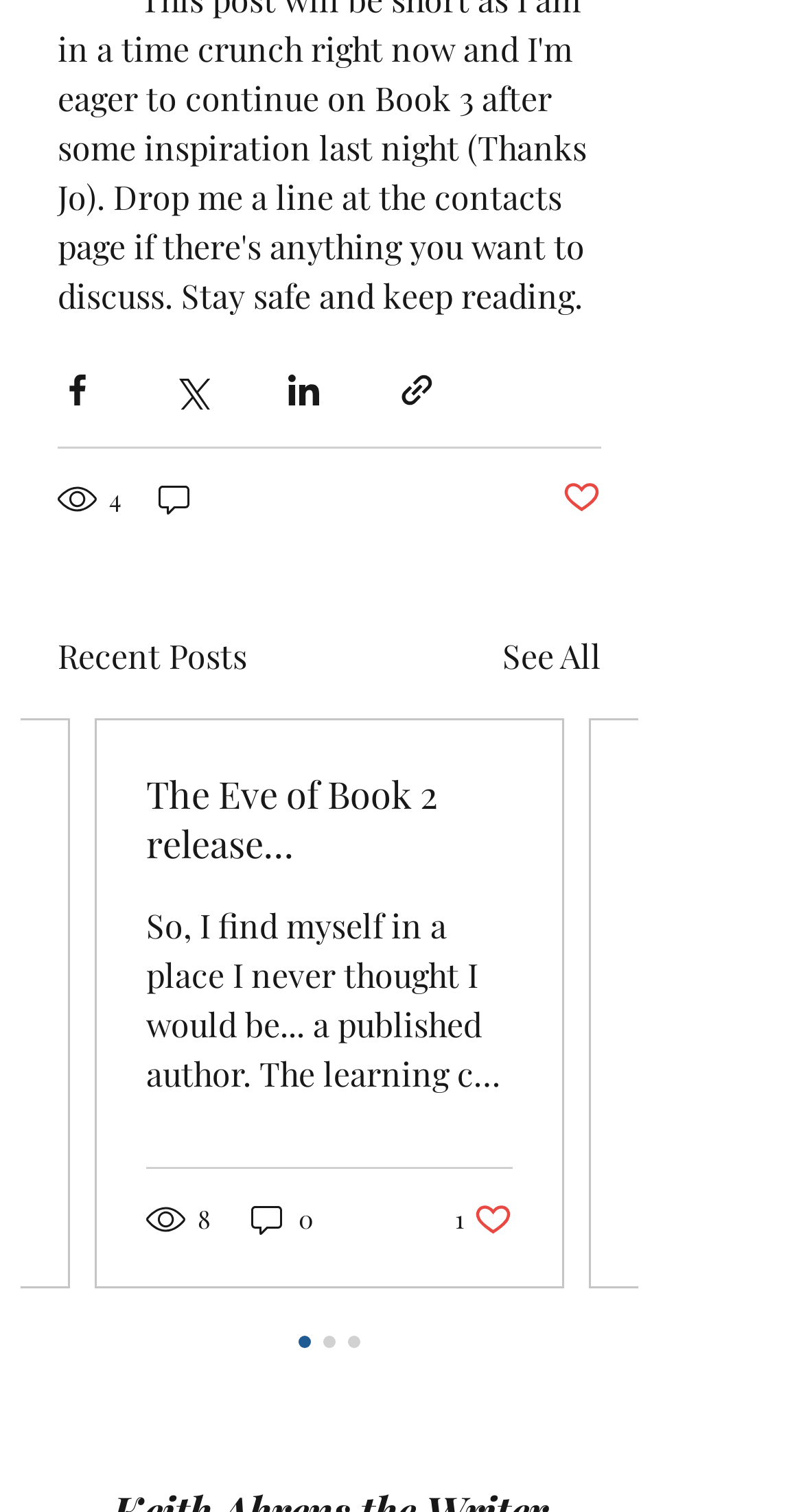How many likes does the first post have?
Respond to the question with a well-detailed and thorough answer.

I examined the first post on the webpage and found a button '1 like. Post not marked as liked', indicating that this post has one like.